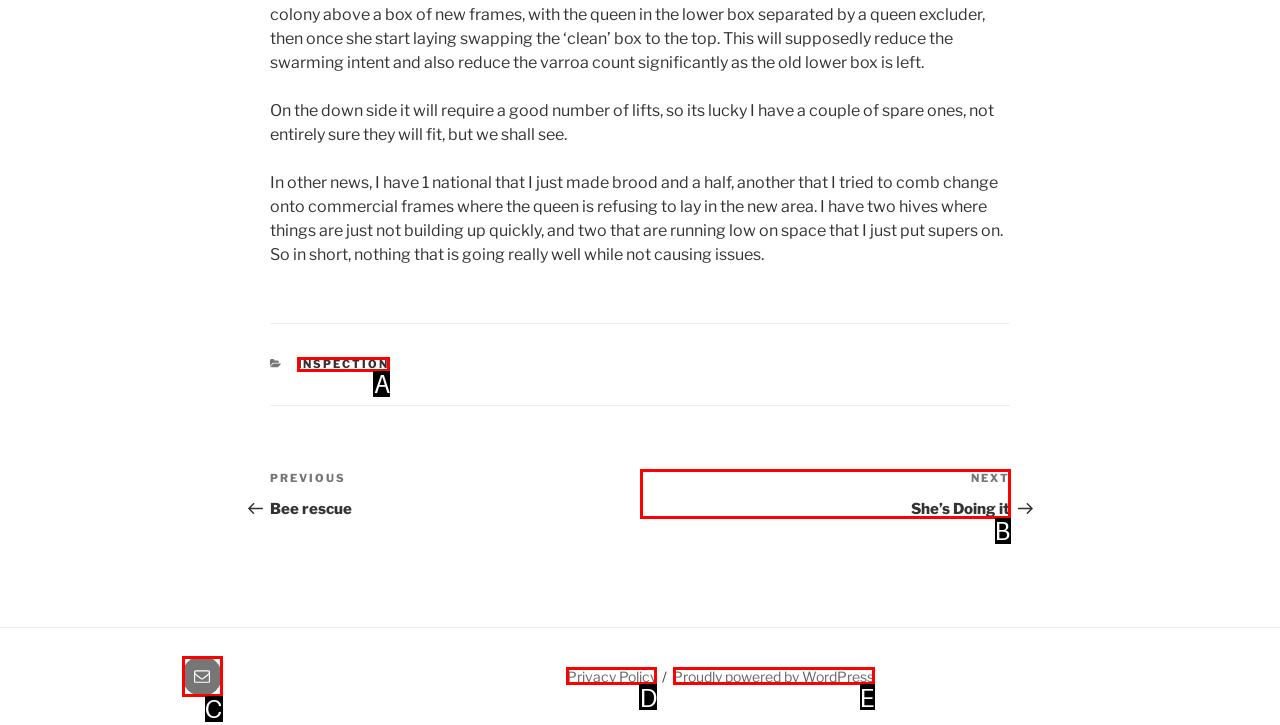Select the letter from the given choices that aligns best with the description: Privacy Policy. Reply with the specific letter only.

D